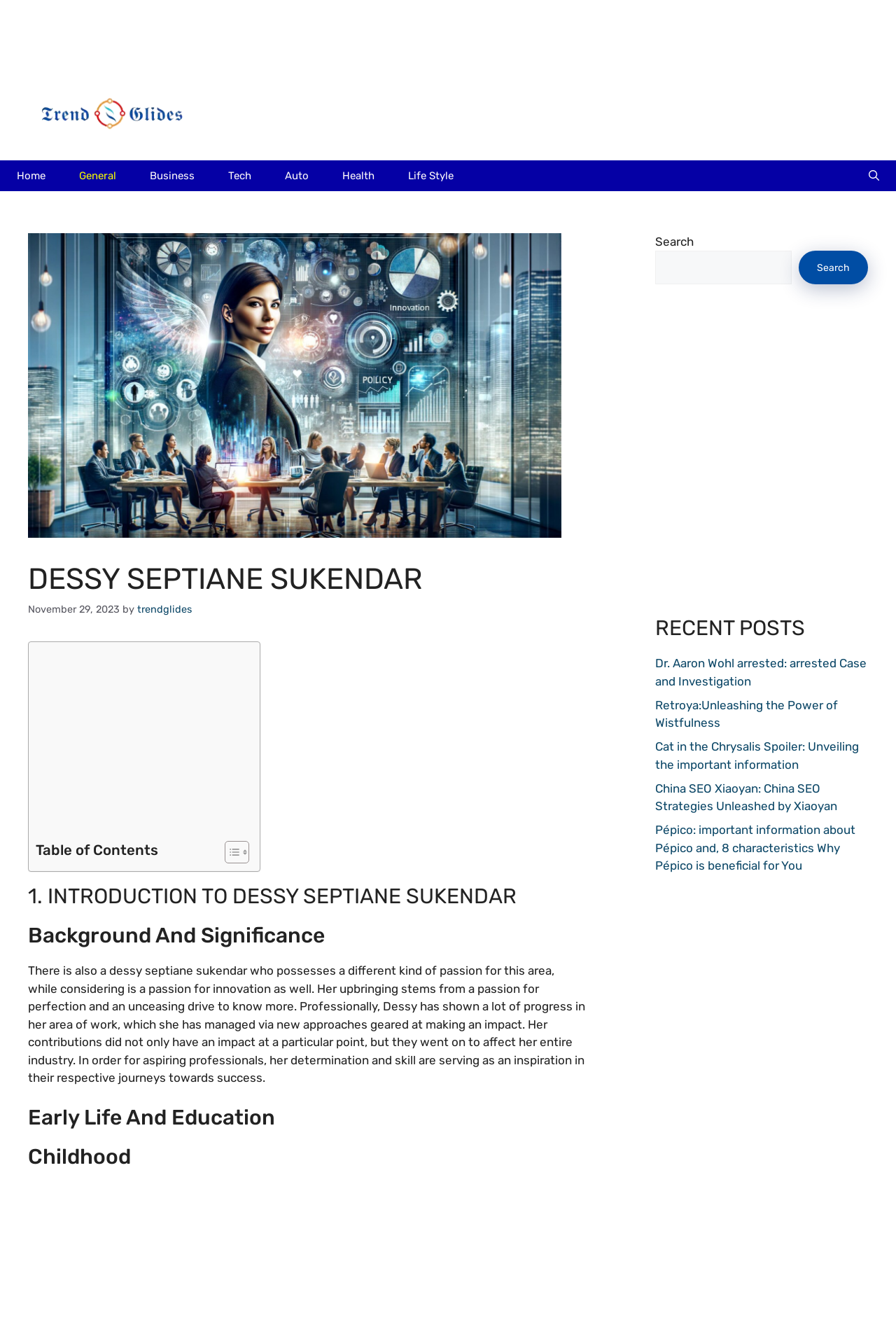Determine the bounding box coordinates of the UI element described by: "The space".

None